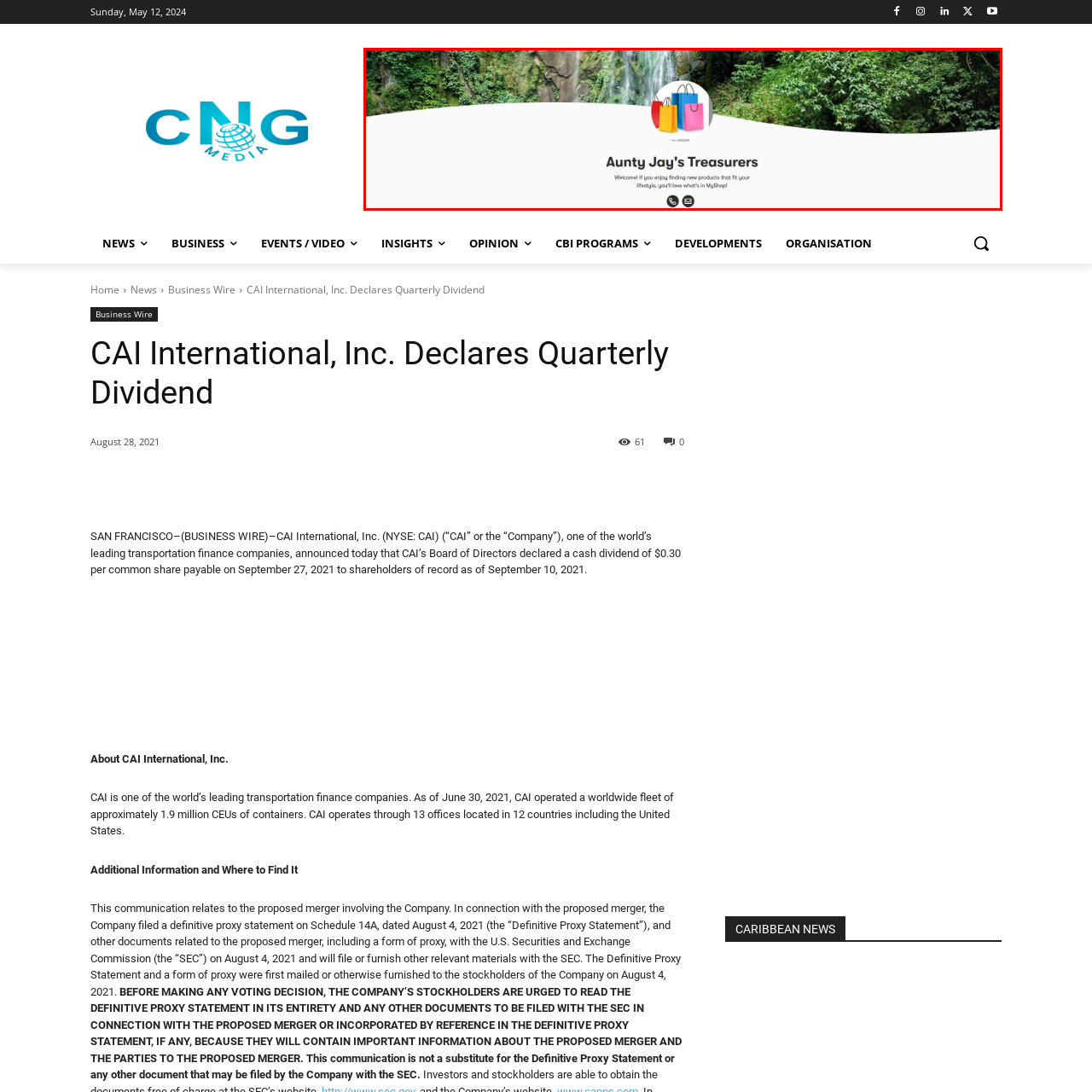What is the background of the header?  
Analyze the image surrounded by the red box and deliver a detailed answer based on the visual elements depicted in the image.

The caption describes the background of the header as a 'serene backdrop of lush greenery and a waterfall', creating a natural and calming atmosphere.